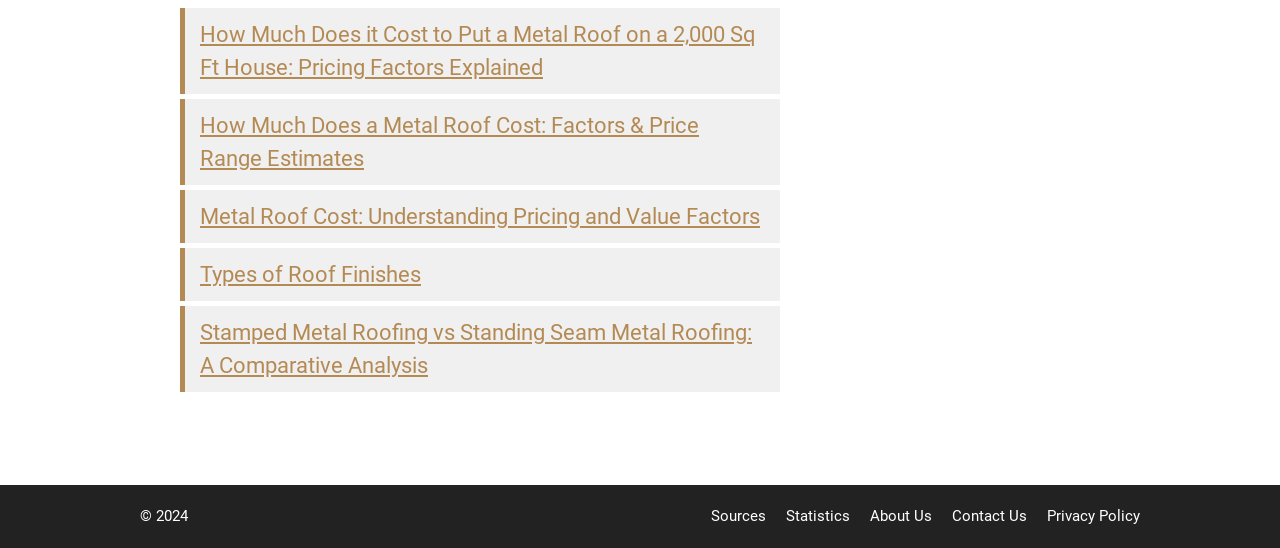Please identify the bounding box coordinates of the element I should click to complete this instruction: 'Read about metal roof pricing factors'. The coordinates should be given as four float numbers between 0 and 1, like this: [left, top, right, bottom].

[0.156, 0.04, 0.591, 0.146]